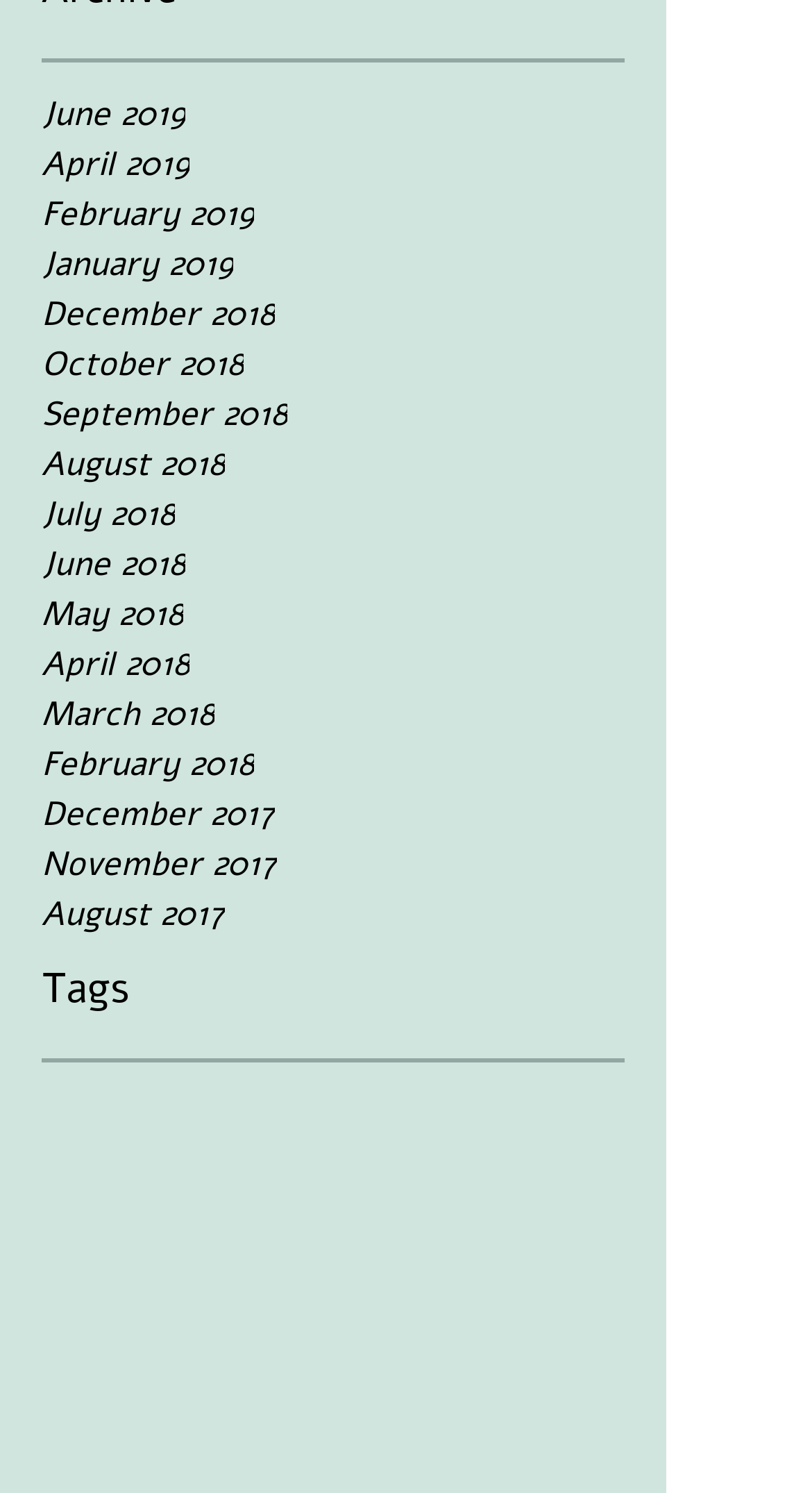What is the earliest month available in the archive?
Using the visual information, reply with a single word or short phrase.

December 2017